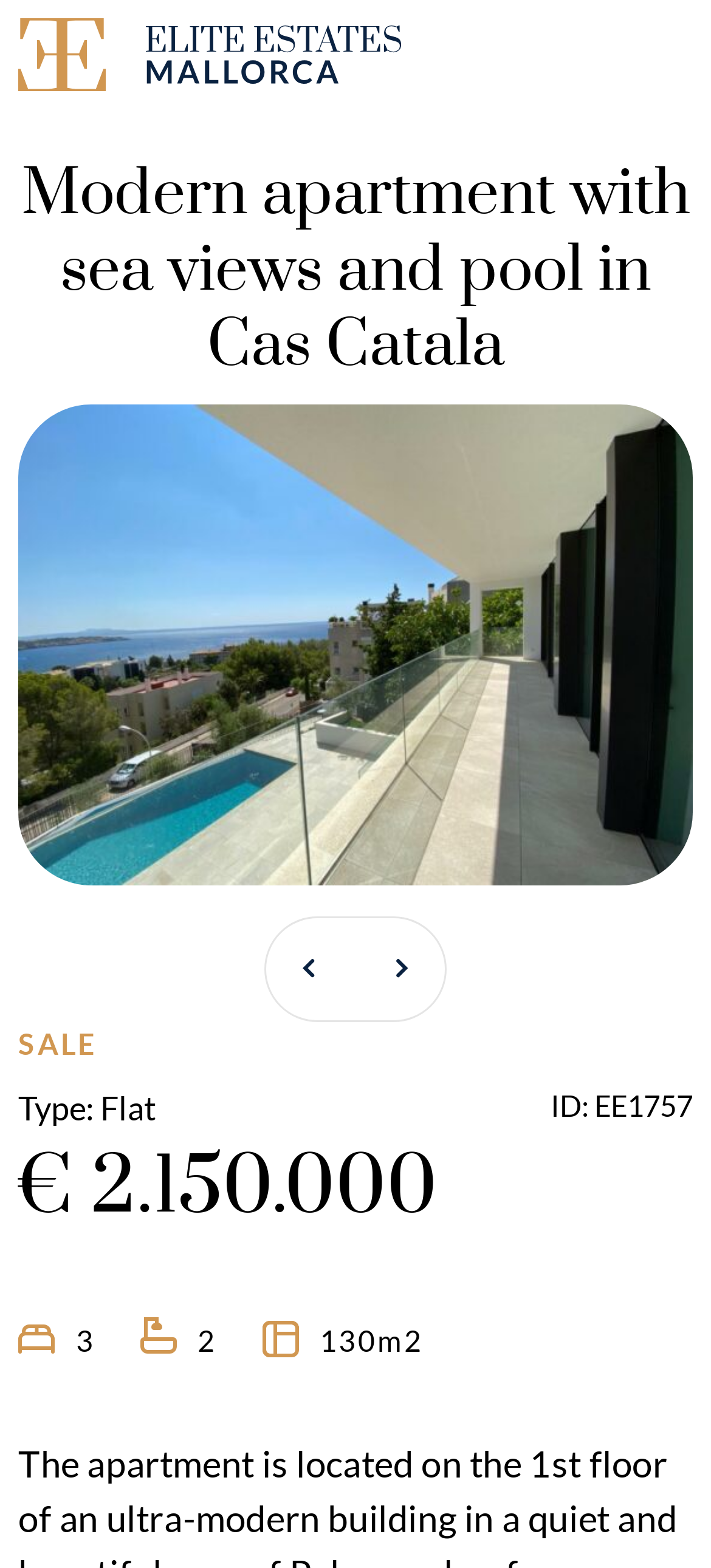Please determine the main heading text of this webpage.

Modern apartment with sea views and pool in Cas Catala